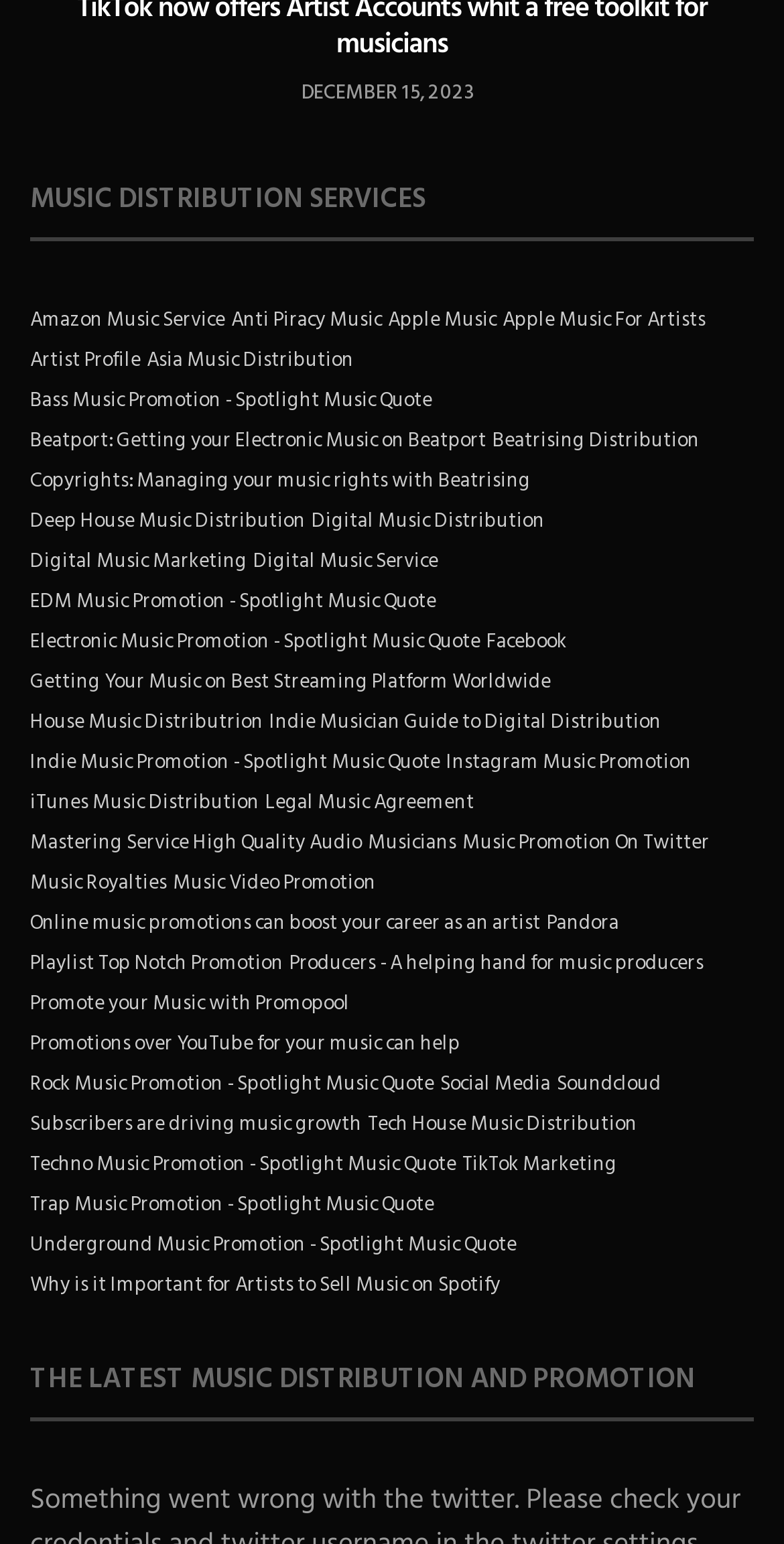What is the title of the second static text element?
Using the image, respond with a single word or phrase.

MUSIC DISTRIBUTION SERVICES